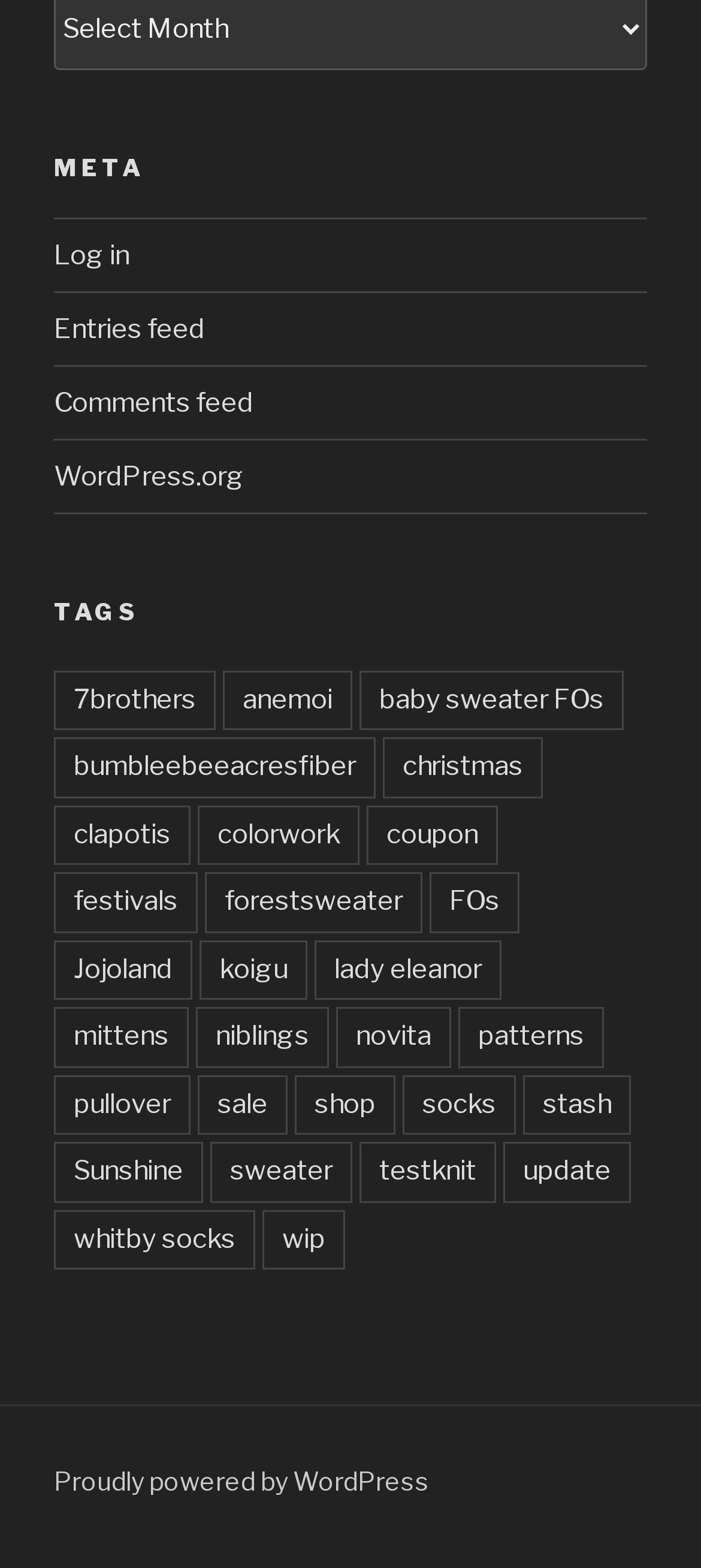How many tags are listed on this webpage?
Use the information from the image to give a detailed answer to the question.

The tags are listed under the 'TAGS' heading, and there are 30 links listed, each representing a tag. These links are arranged vertically and have bounding box coordinates that indicate their positions on the webpage.